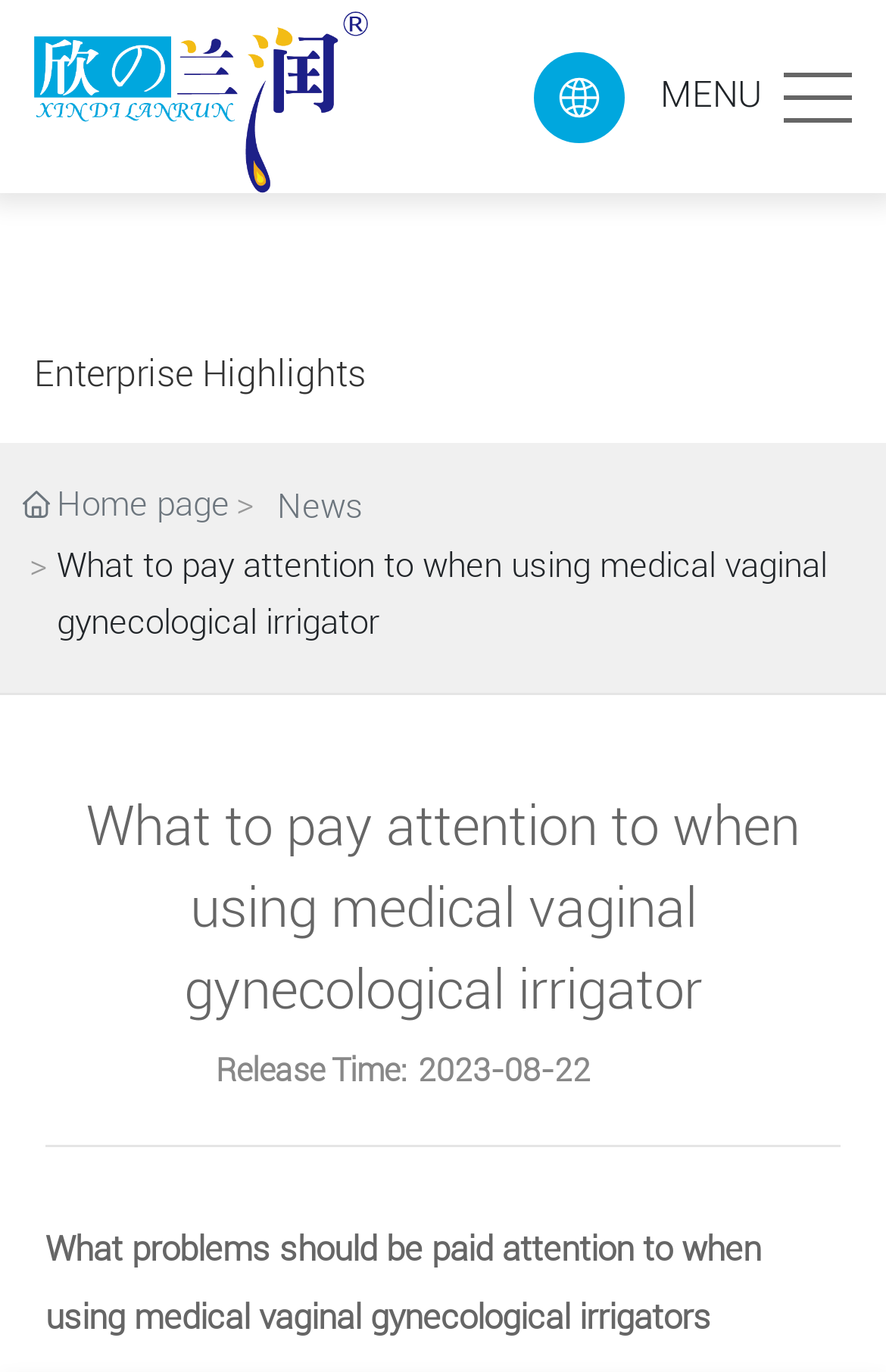Provide a brief response to the question below using one word or phrase:
How many links are there in the top section?

3